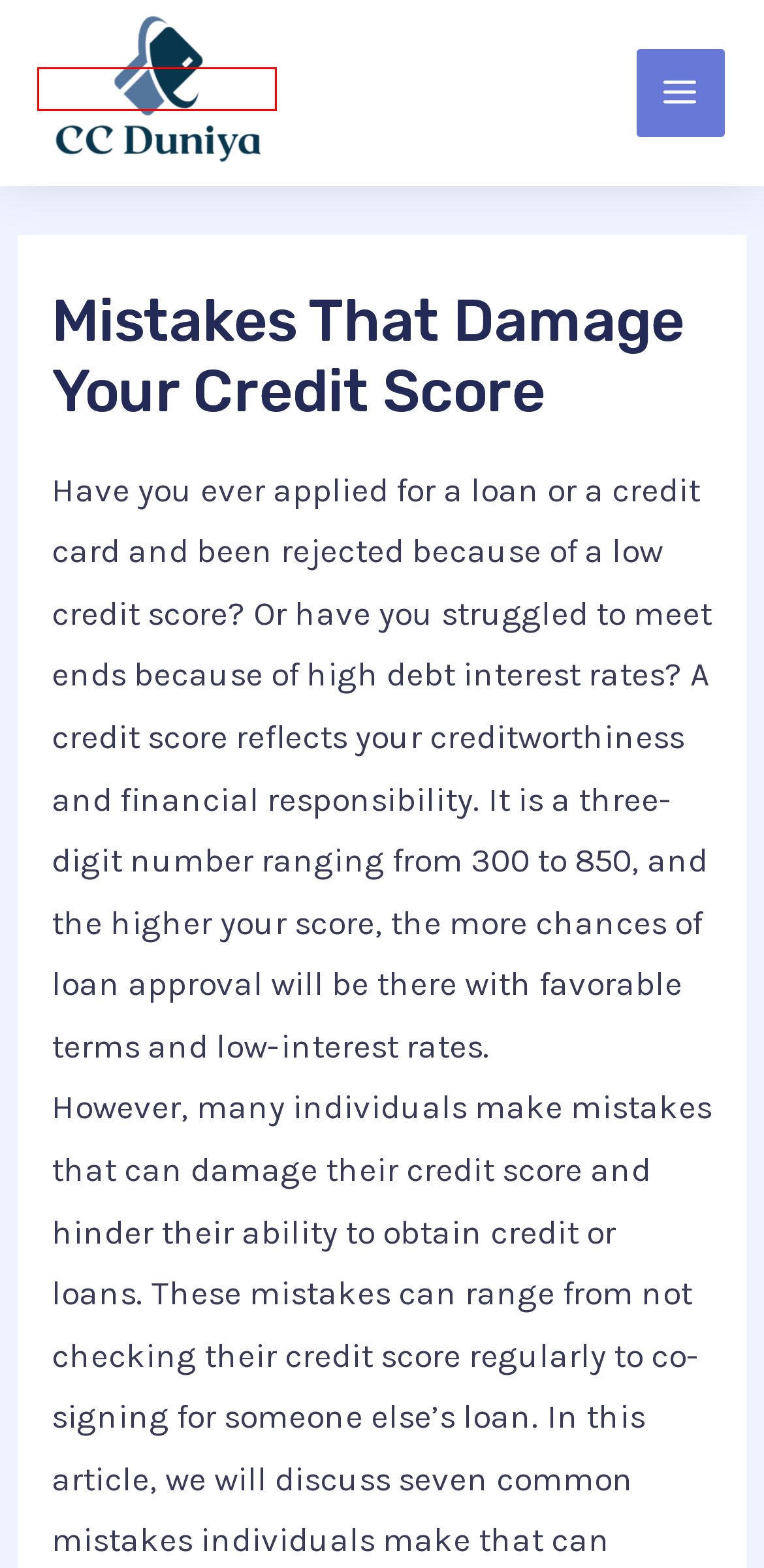Examine the screenshot of the webpage, which has a red bounding box around a UI element. Select the webpage description that best fits the new webpage after the element inside the red bounding box is clicked. Here are the choices:
A. The Fees Associated with Secured Credit Cards
B. YES Bank
C. BPCL SBI Credit Card: Drive Savings Further
D. HSBC Cashback Credit Card: Top 10 Benefits
E. ICICI Bank
F. All
G. Credit Cards - CC Duniya
H. Axis Bank

G